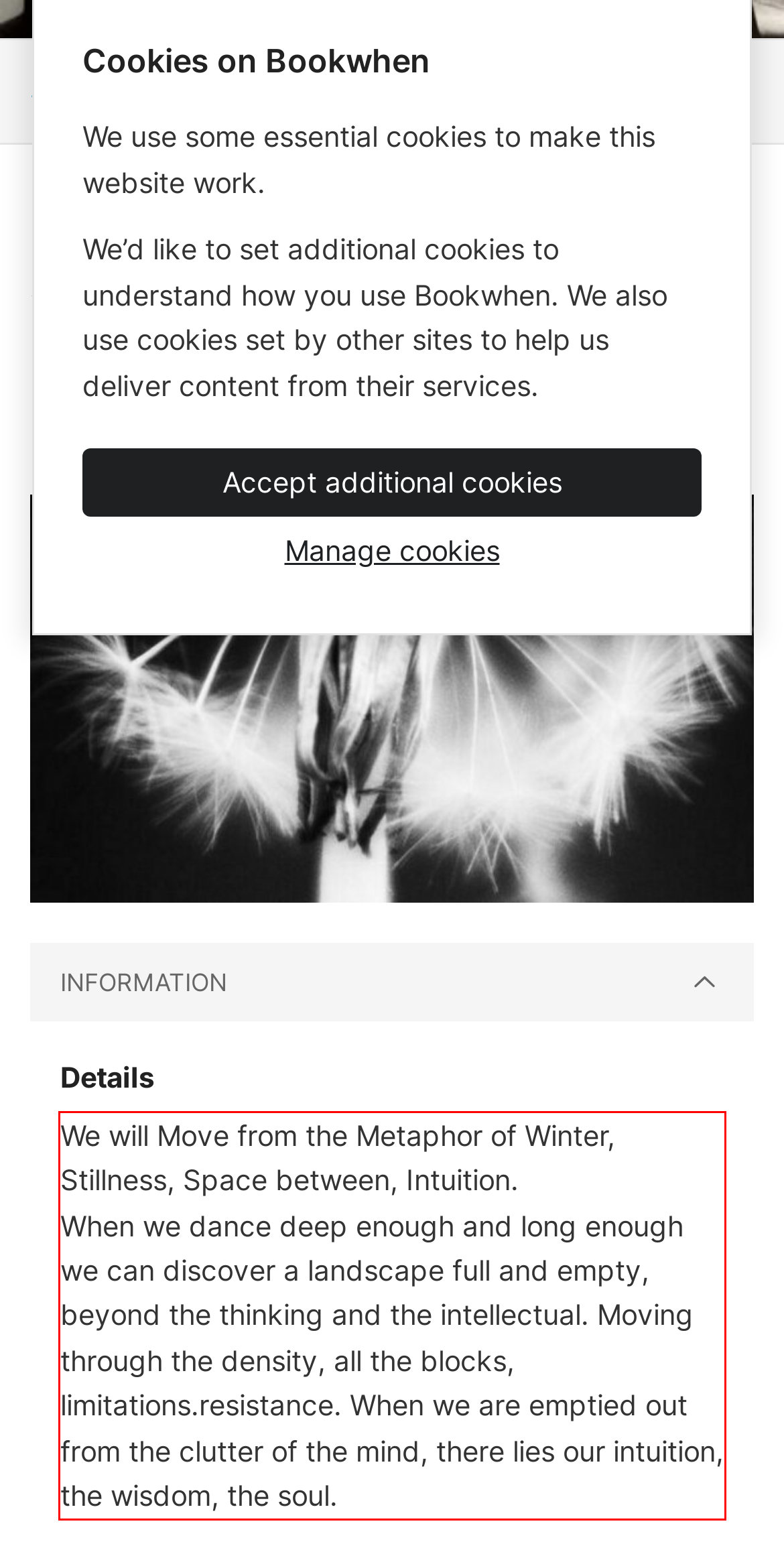Examine the screenshot of the webpage, locate the red bounding box, and perform OCR to extract the text contained within it.

We will Move from the Metaphor of Winter, Stillness, Space between, Intuition. When we dance deep enough and long enough we can discover a landscape full and empty, beyond the thinking and the intellectual. Moving through the density, all the blocks, limitations.resistance. When we are emptied out from the clutter of the mind, there lies our intuition, the wisdom, the soul.